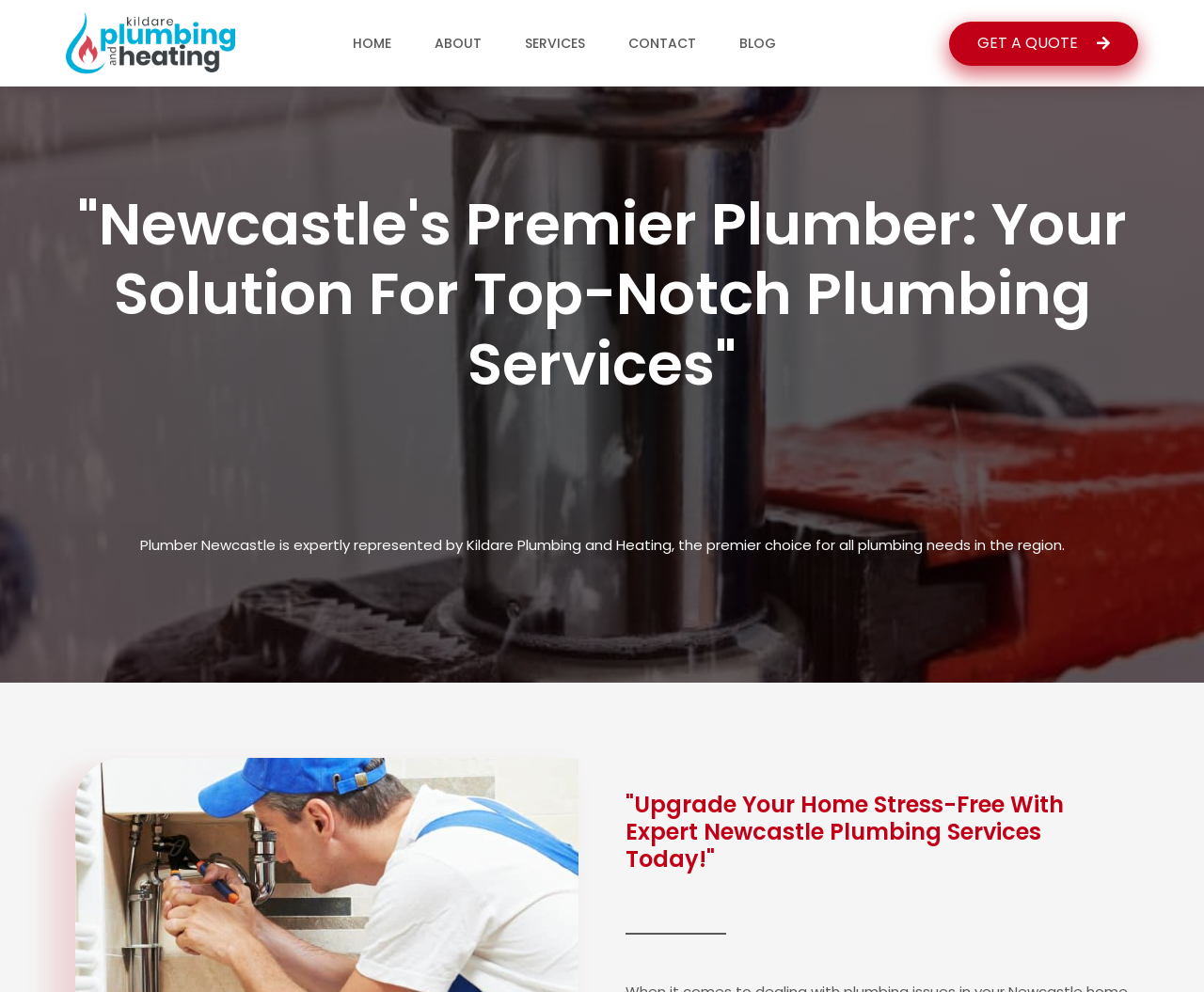Illustrate the webpage with a detailed description.

The webpage is about a Newcastle plumber offering 24/7 emergency plumbing services. At the top left, there is a link to "bathrooms experts" accompanied by a small image. To the right of this link, there is a navigation menu with links to "HOME", "ABOUT", "SERVICES", "CONTACT", and "BLOG". 

Below the navigation menu, there is a prominent call-to-action link "GET A QUOTE" on the right side. Above this link, there is a heading that introduces the plumber as "Newcastle's Premier Plumber" and provides a brief description of their services. 

Further down, there is a paragraph of text that explains how Plumber Newcastle is expertly represented by Kildare Plumbing and Heating, and how they are the premier choice for all plumbing needs in the region. 

Finally, at the bottom, there is another heading that encourages visitors to "Upgrade Your Home Stress-Free With Expert Newcastle Plumbing Services Today!"